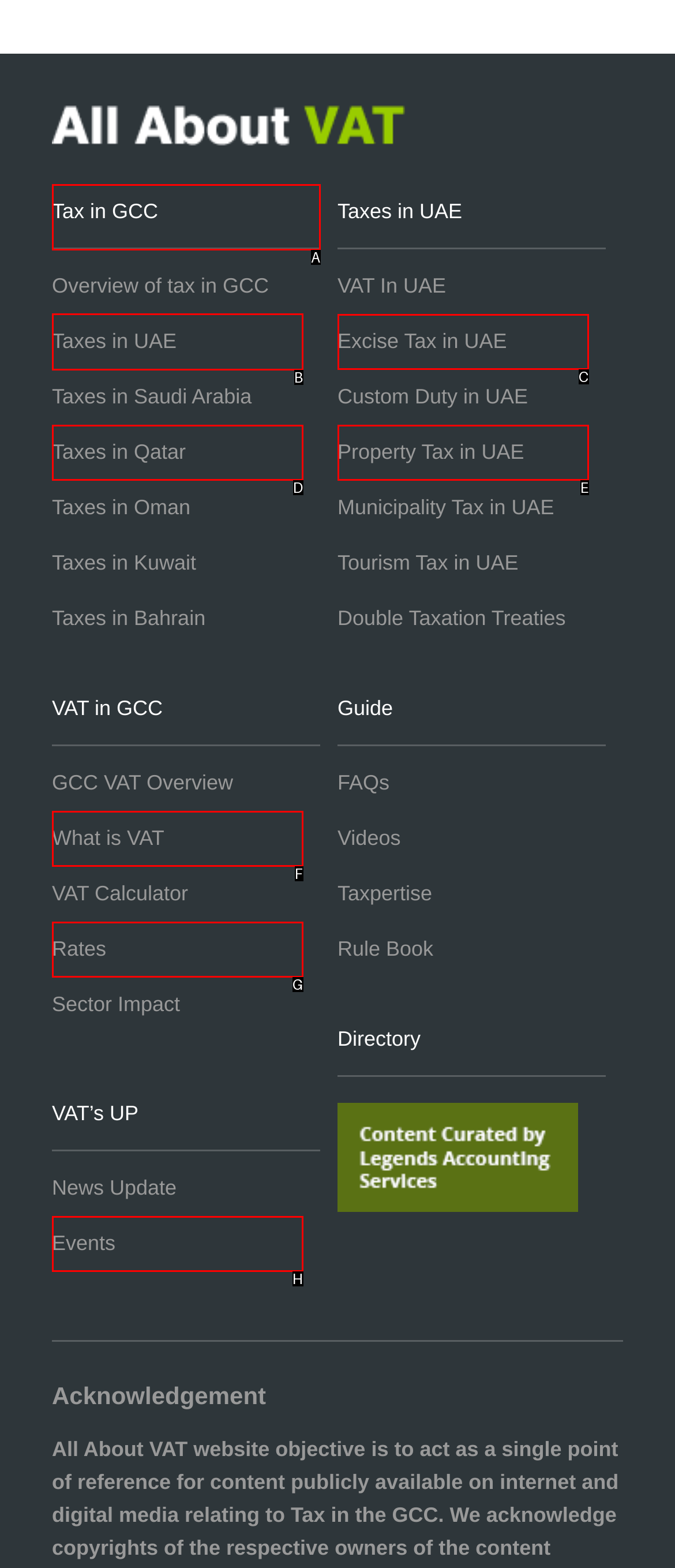Given the instruction: View 'Taxes in UAE', which HTML element should you click on?
Answer with the letter that corresponds to the correct option from the choices available.

B